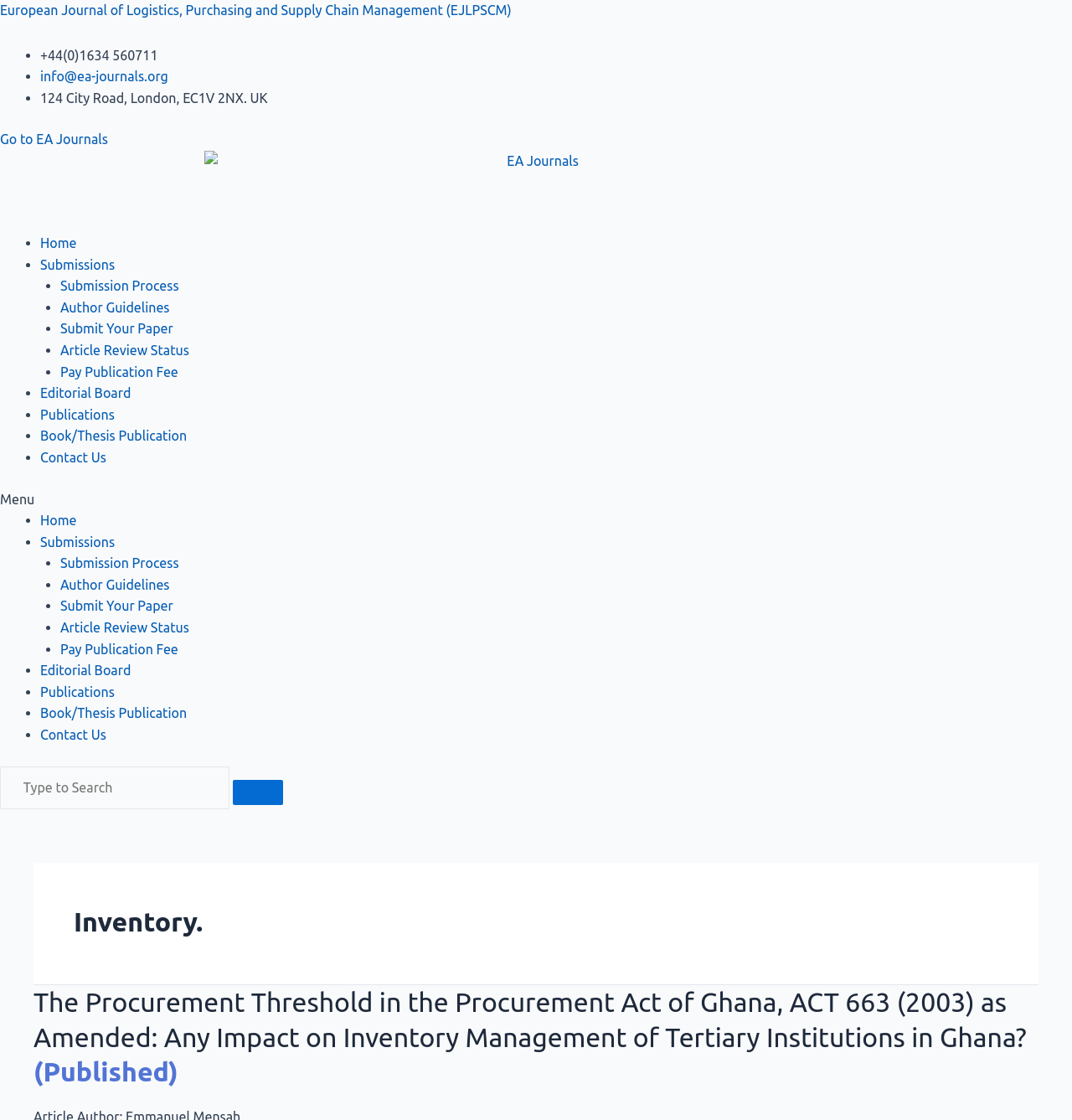Give a one-word or phrase response to the following question: What is the title of the first article in the Inventory Archives?

The Procurement Threshold...